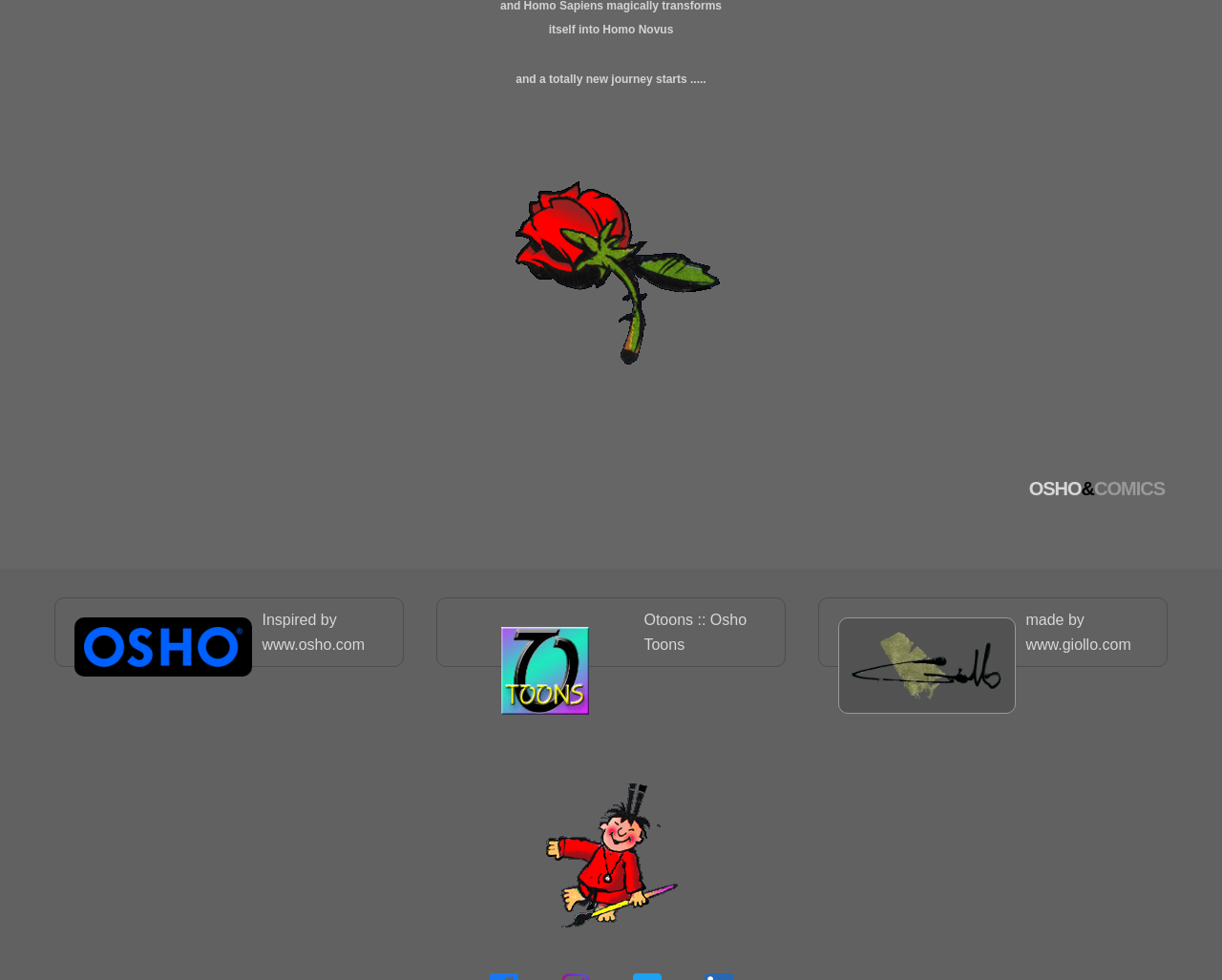What is the theme of the comics?
Examine the image closely and answer the question with as much detail as possible.

The theme of the comics can be inferred from the heading 'OSHO & COMICS' and the presence of multiple images with 'Otoons Osho Comics' text, indicating that the comics are related to Osho.